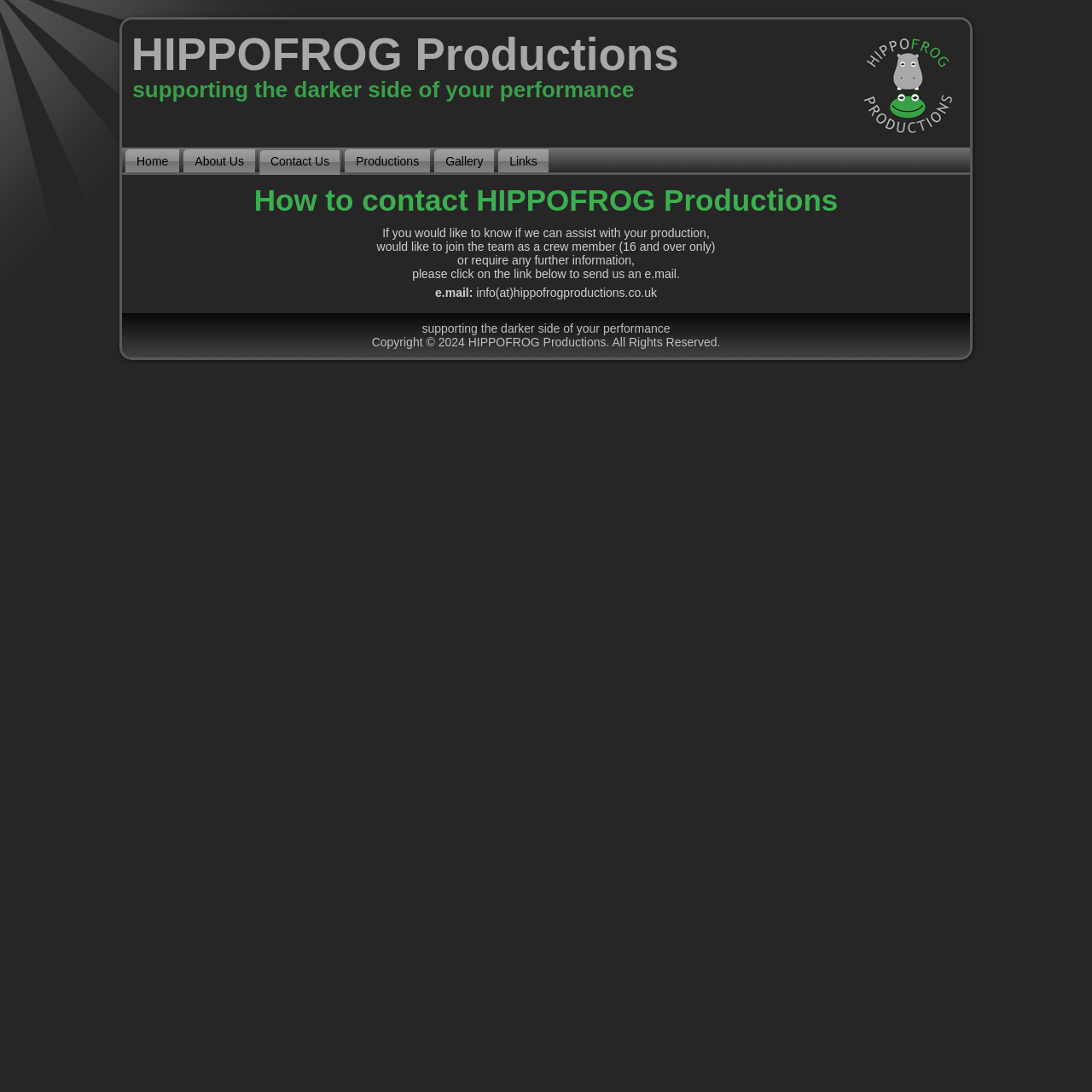How can I contact HIPPOFROG Productions?
Using the information from the image, answer the question thoroughly.

The webpage provides an email address to contact HIPPOFROG Productions, which is 'info(at)hippofrogproductions.co.uk'. It is mentioned in the article section of the webpage, where it says 'please click on the link below to send us an e.mail'.